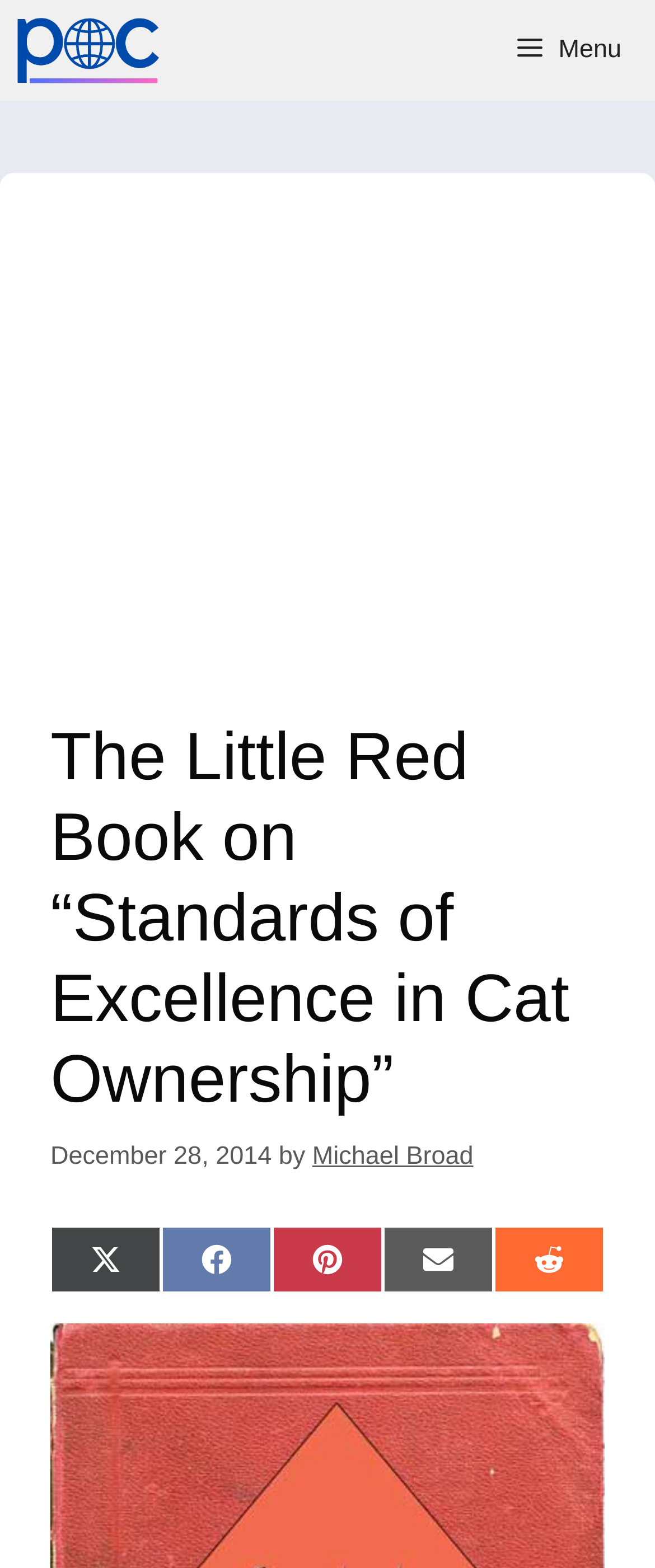Offer a thorough description of the webpage.

The webpage is about "The Little Red Book on Standards of Excellence in Cat Ownership" and is related to Freethinking Animal Advocacy. At the top, there is a navigation bar with a link to "Freethinking Animal Advocacy" accompanied by an image, and a button labeled "Menu" on the right side. 

Below the navigation bar, there is a header section that takes up most of the page. Within this section, there is an advertisement iframe on the left side, which occupies about half of the header section's height. 

To the right of the advertisement, there is a heading that displays the title of the webpage, "The Little Red Book on “Standards of Excellence in Cat Ownership”". Below the title, there is a time stamp indicating the publication date, "December 28, 2014", followed by the author's name, "Michael Broad". 

At the bottom of the header section, there are five social media sharing links, including Twitter, Facebook, Pinterest, Email, and Reddit, aligned horizontally from left to right.